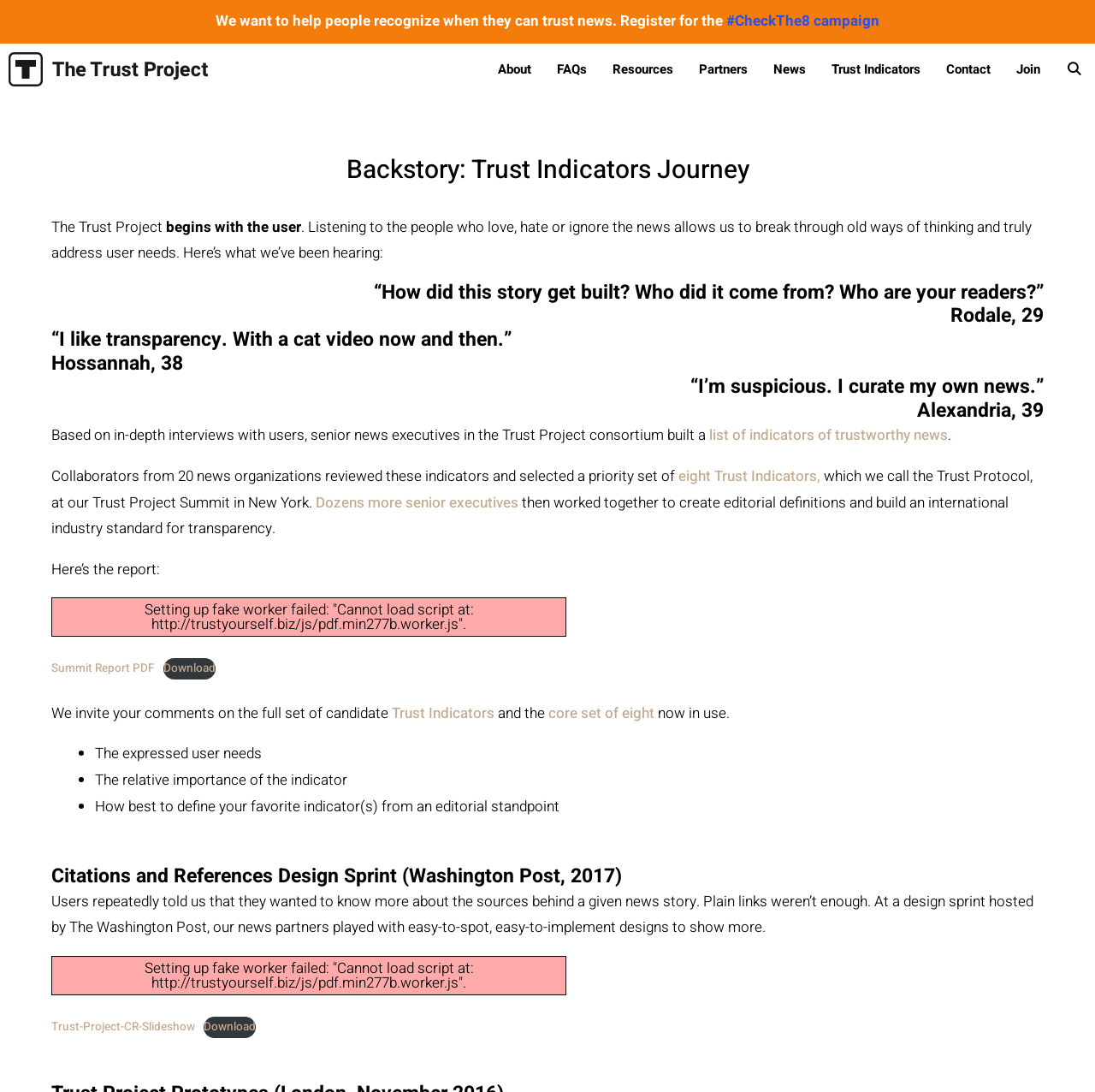How many Trust Indicators were selected by collaborators from 20 news organizations?
Please answer the question as detailed as possible based on the image.

According to the webpage, collaborators from 20 news organizations reviewed the indicators and selected a priority set of eight Trust Indicators, which is mentioned in the static text 'eight Trust Indicators'.